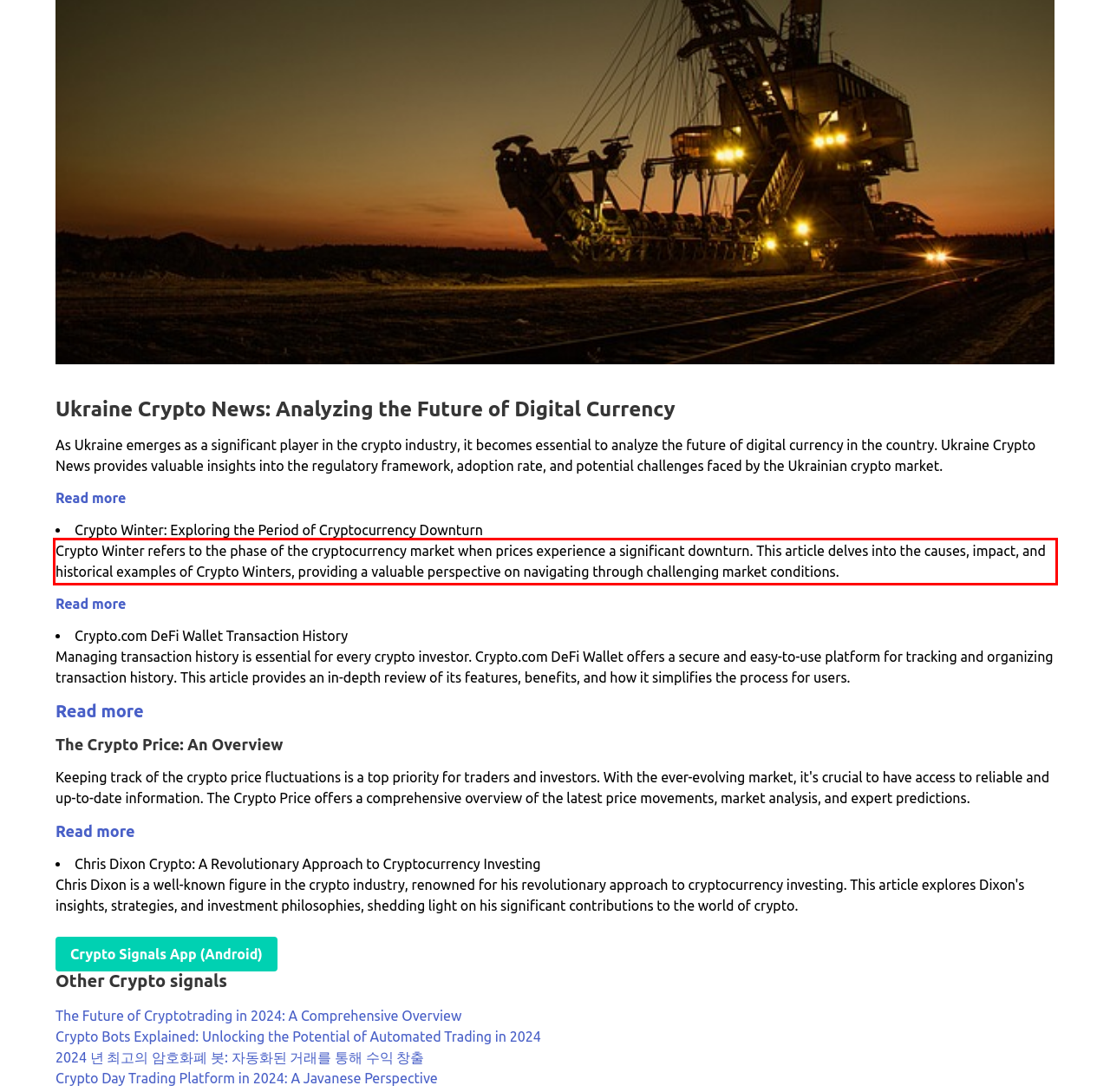Given the screenshot of the webpage, identify the red bounding box, and recognize the text content inside that red bounding box.

Crypto Winter refers to the phase of the cryptocurrency market when prices experience a significant downturn. This article delves into the causes, impact, and historical examples of Crypto Winters, providing a valuable perspective on navigating through challenging market conditions.